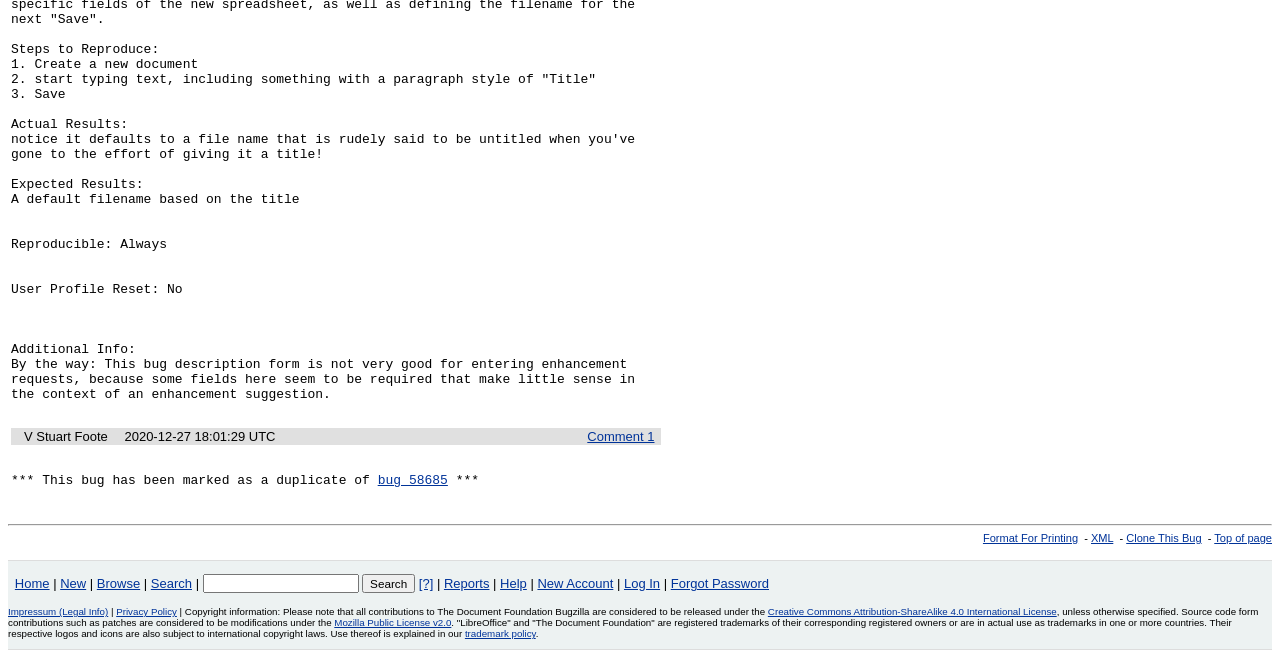What is the purpose of the 'Quick Search' textbox?
Look at the screenshot and give a one-word or phrase answer.

To search for bugs